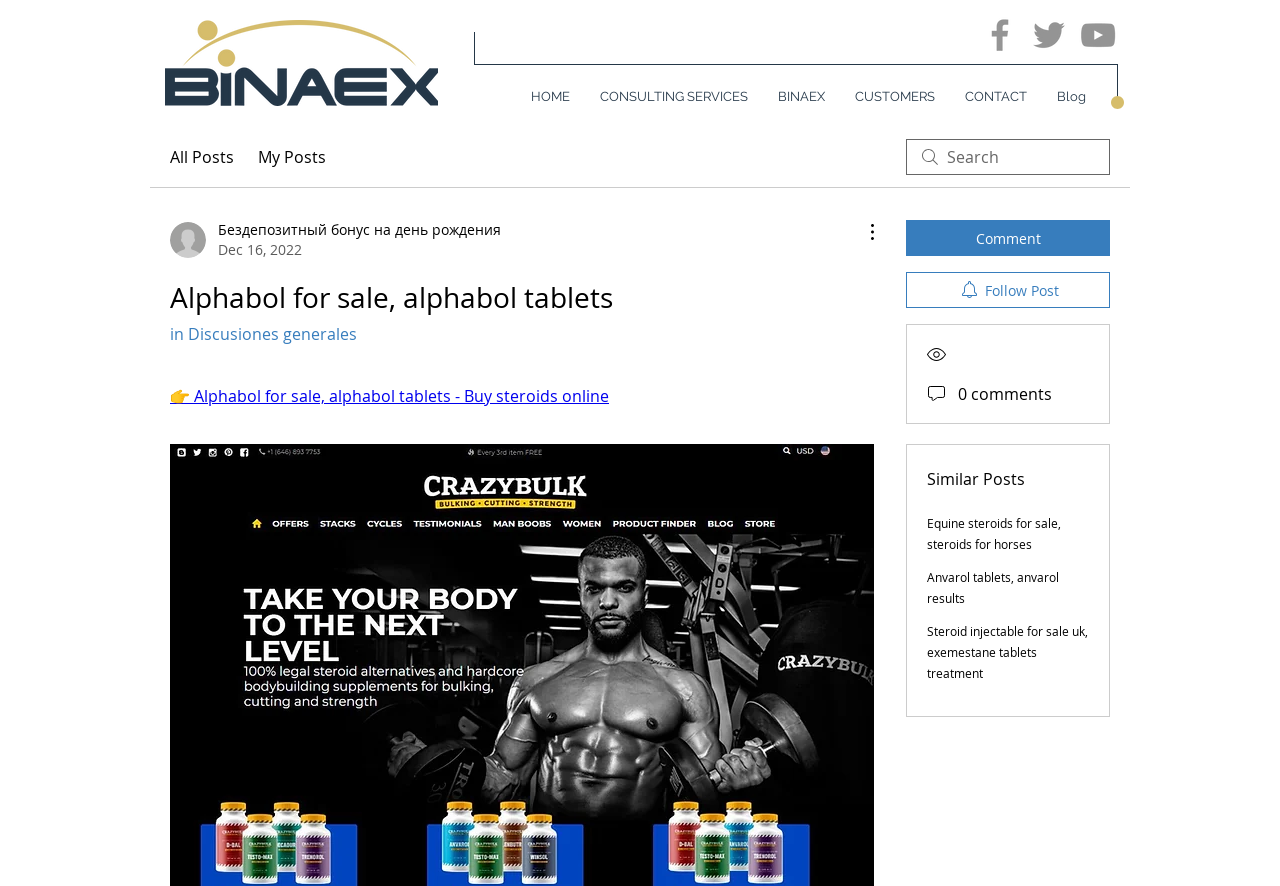What is the topic of the main post?
Using the image provided, answer with just one word or phrase.

Alphabol for sale